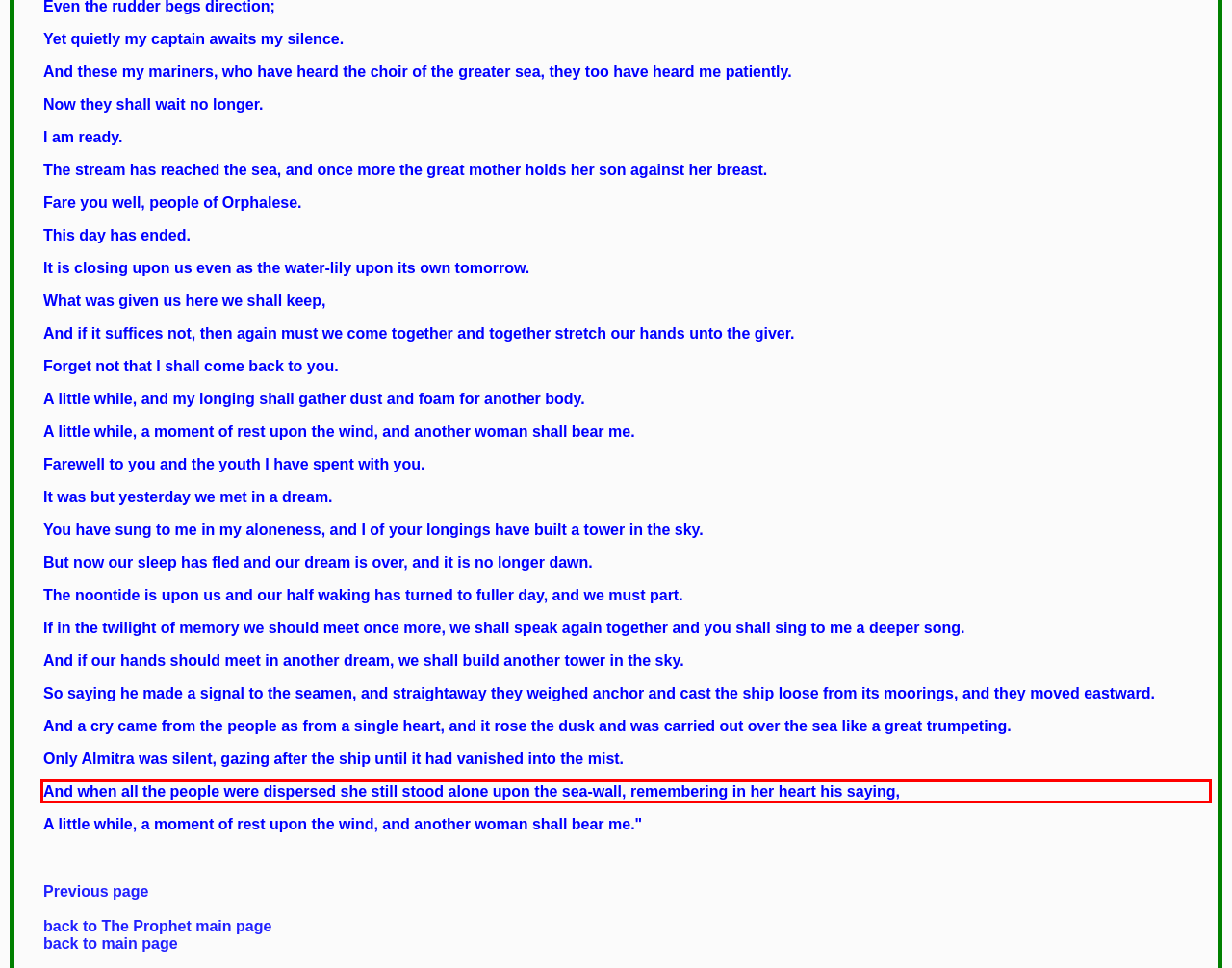Identify and extract the text within the red rectangle in the screenshot of the webpage.

And when all the people were dispersed she still stood alone upon the sea-wall, remembering in her heart his saying,